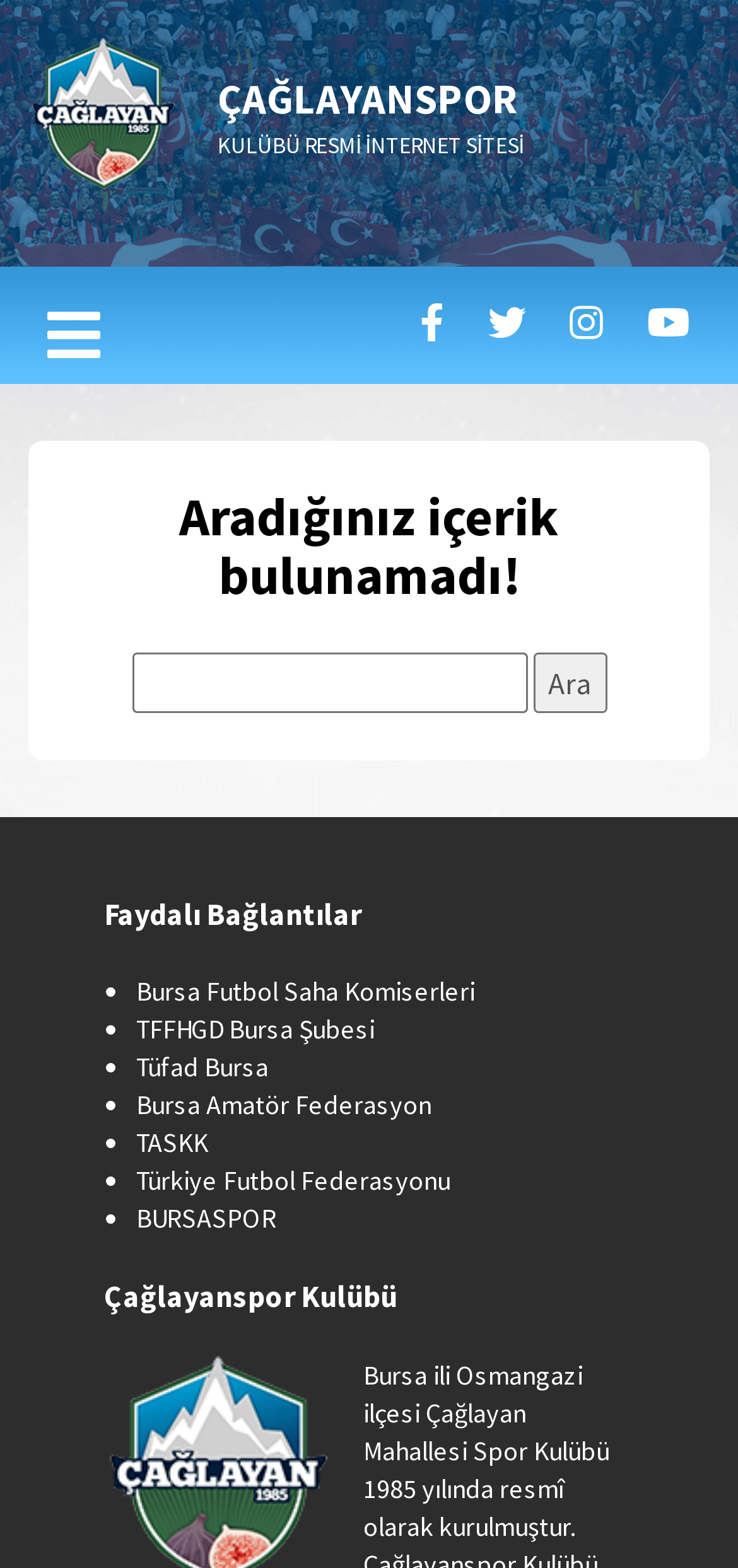Please find and provide the title of the webpage.

ÇAĞLAYANSPOR
KULÜBÜ RESMİ İNTERNET SİTESİ